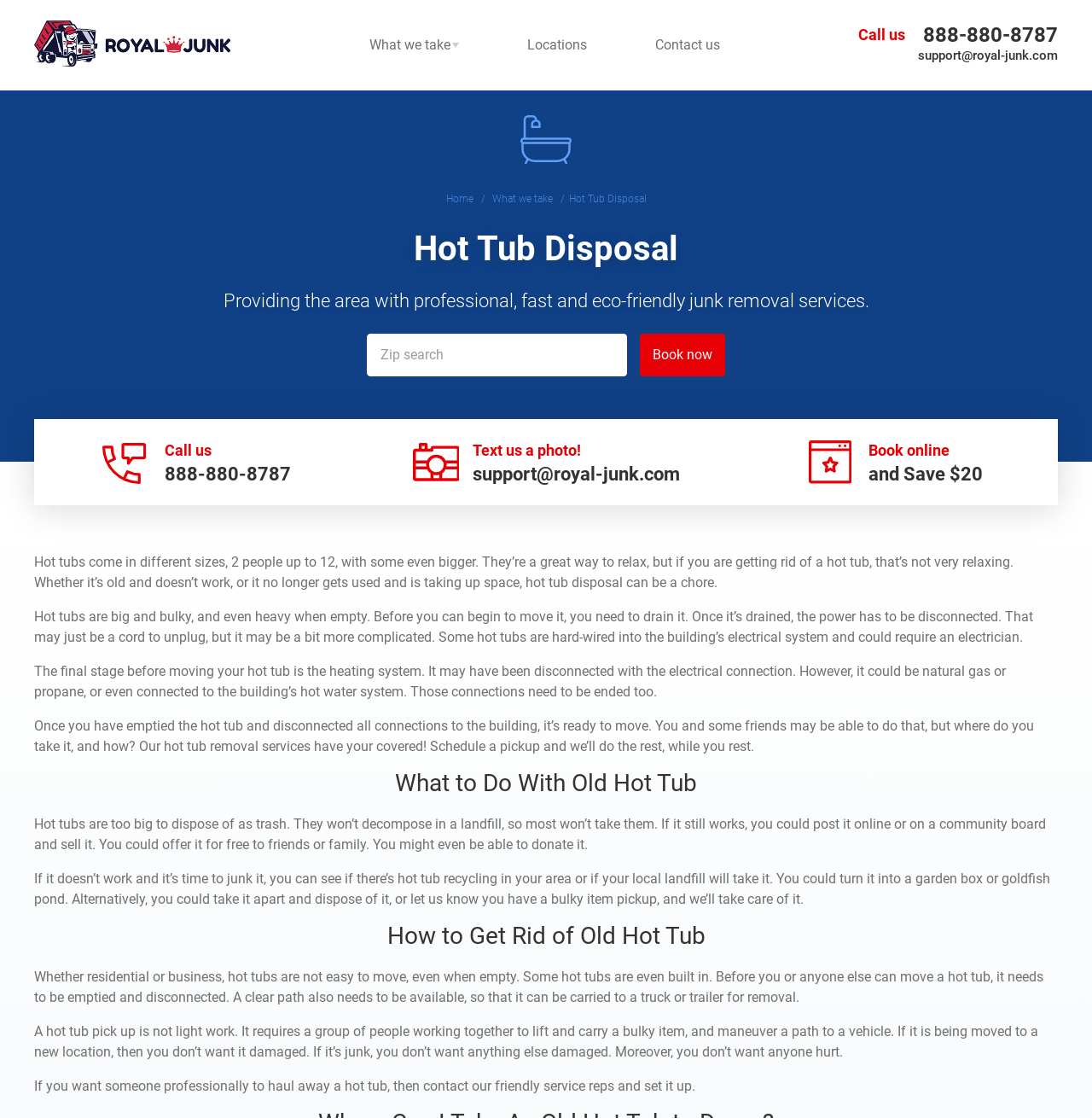Please identify the webpage's heading and generate its text content.

Hot Tub Disposal